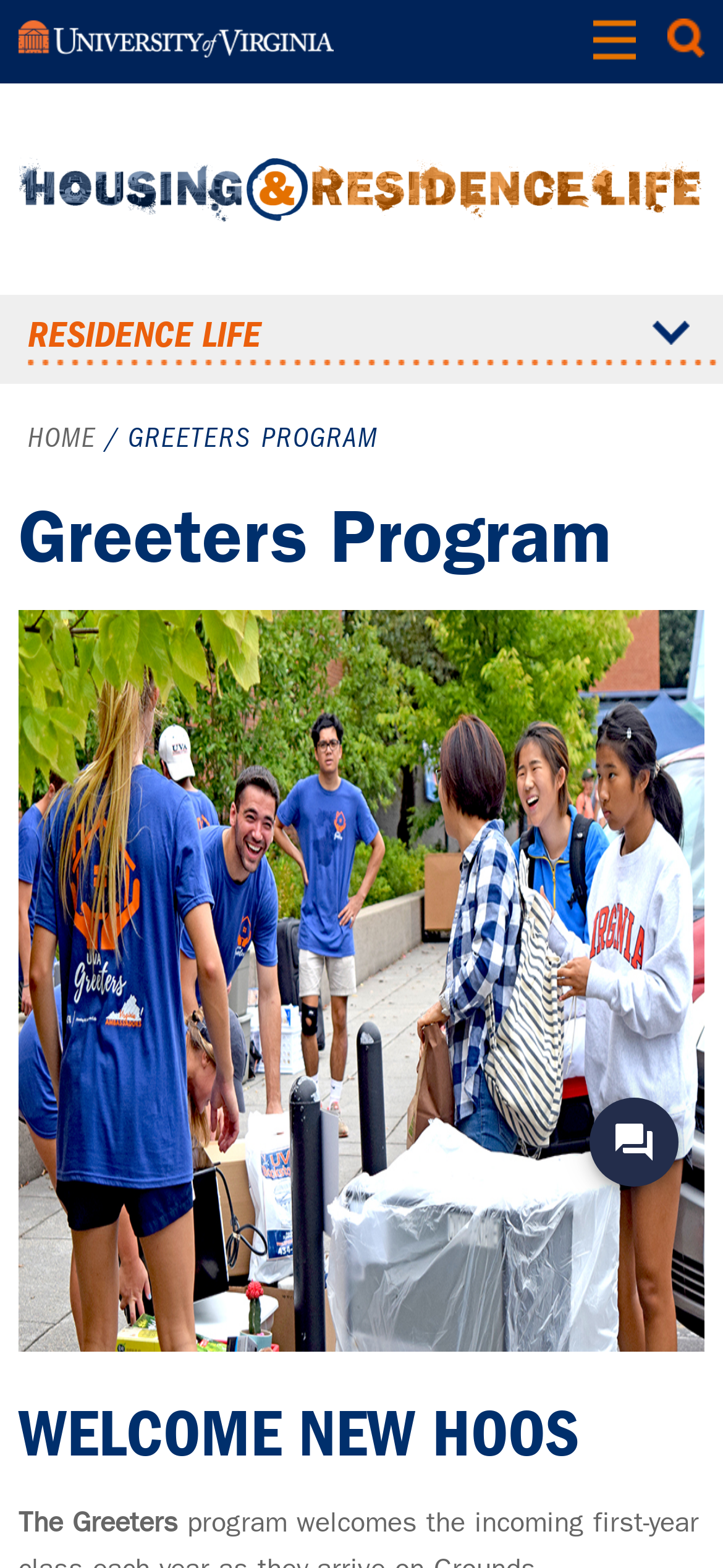What is the name of the program?
Using the visual information from the image, give a one-word or short-phrase answer.

Greeters Program